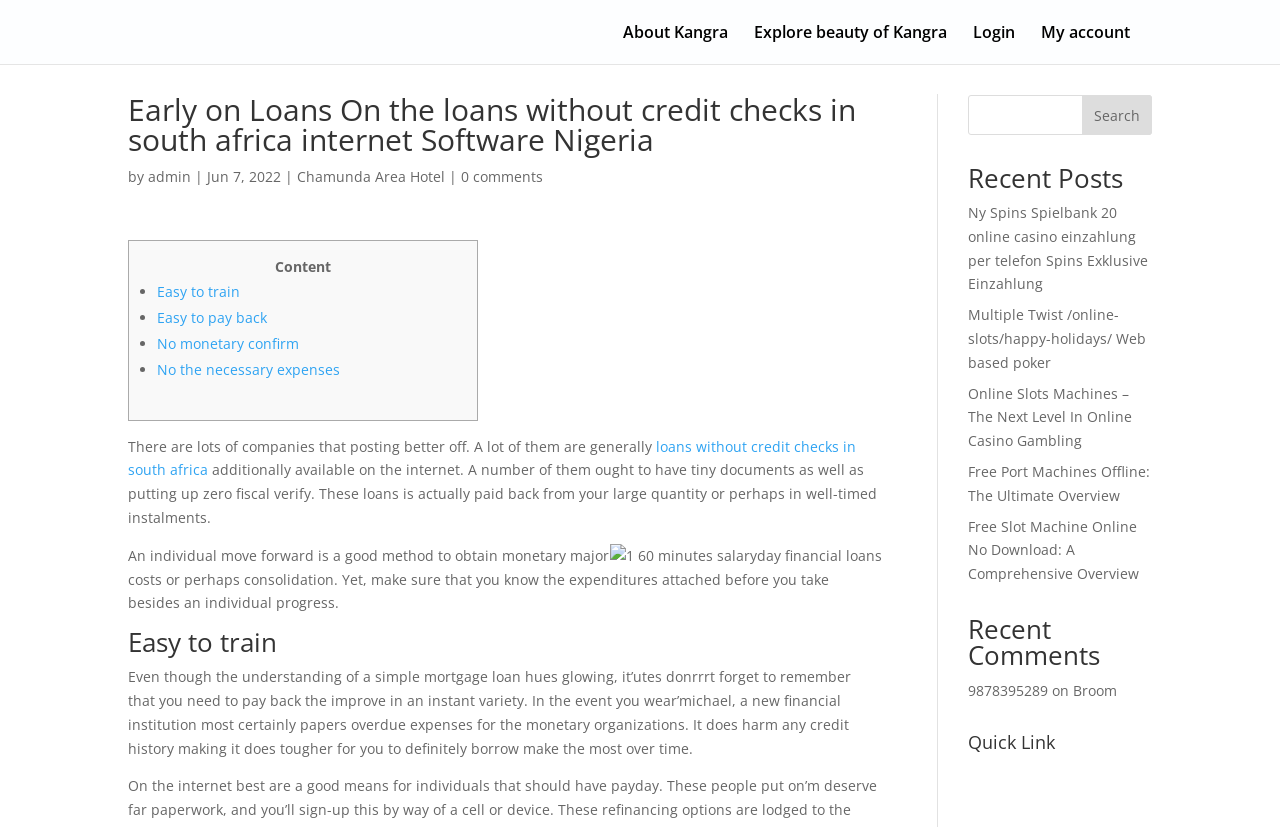What is the text of the first link on the webpage?
Please answer using one word or phrase, based on the screenshot.

About Kangra